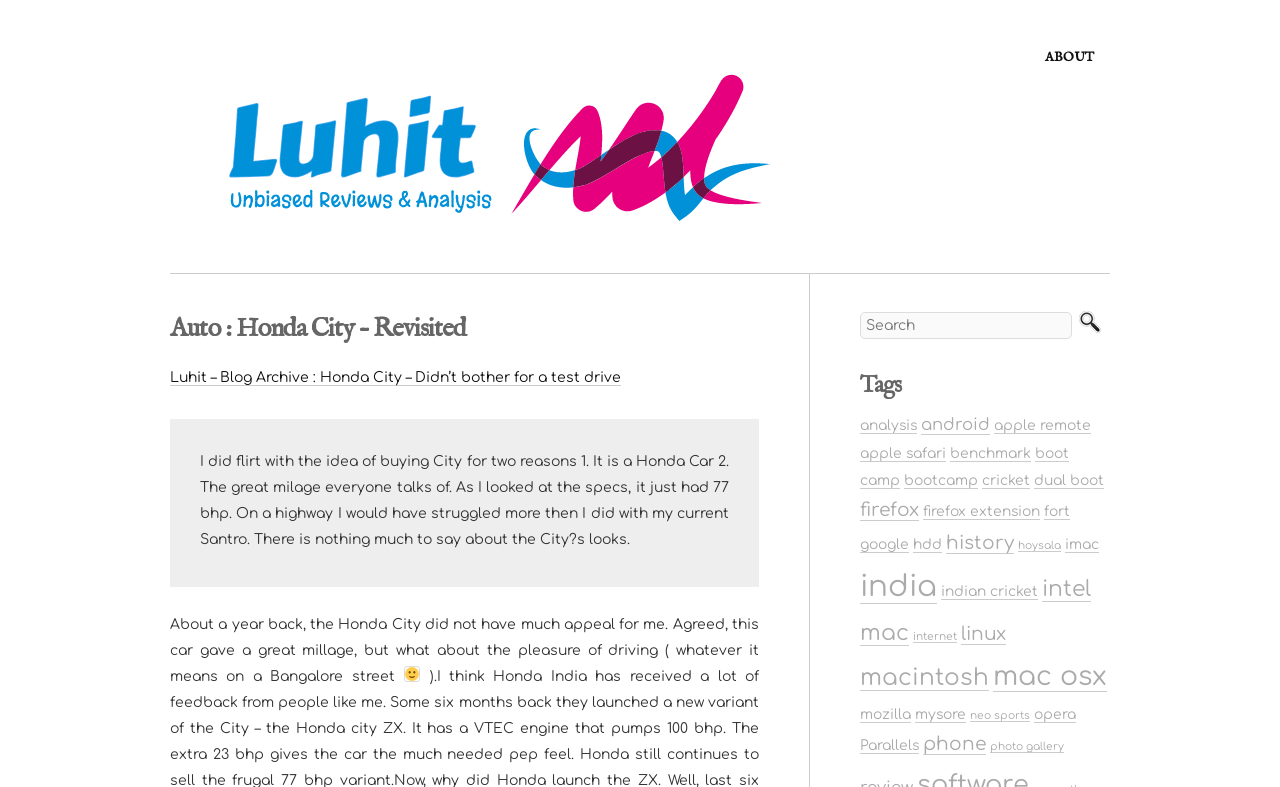What is the emotion expressed by the image?
Please use the visual content to give a single word or phrase answer.

Smile